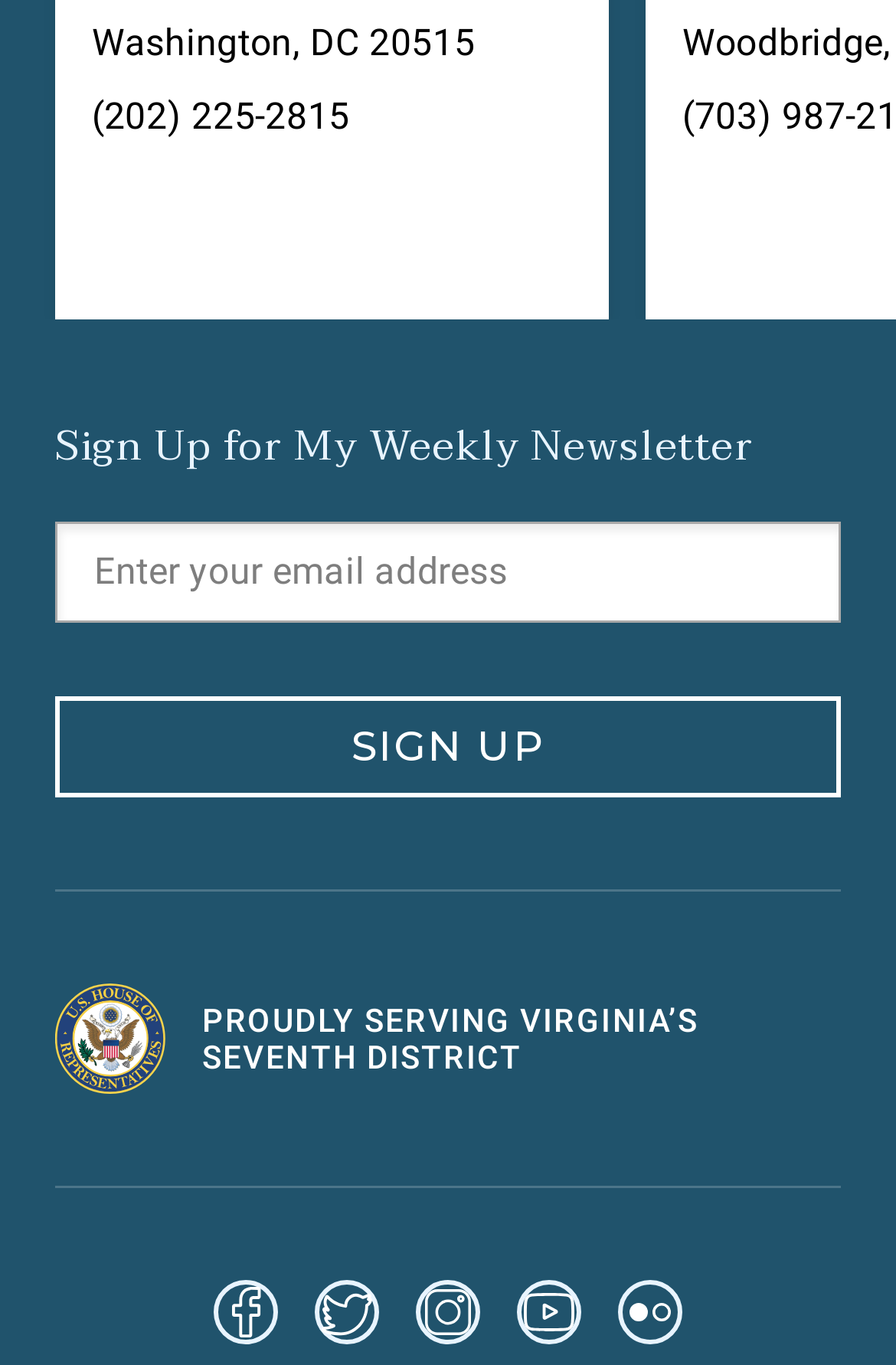What is the purpose of the textbox?
Give a one-word or short-phrase answer derived from the screenshot.

Enter email address